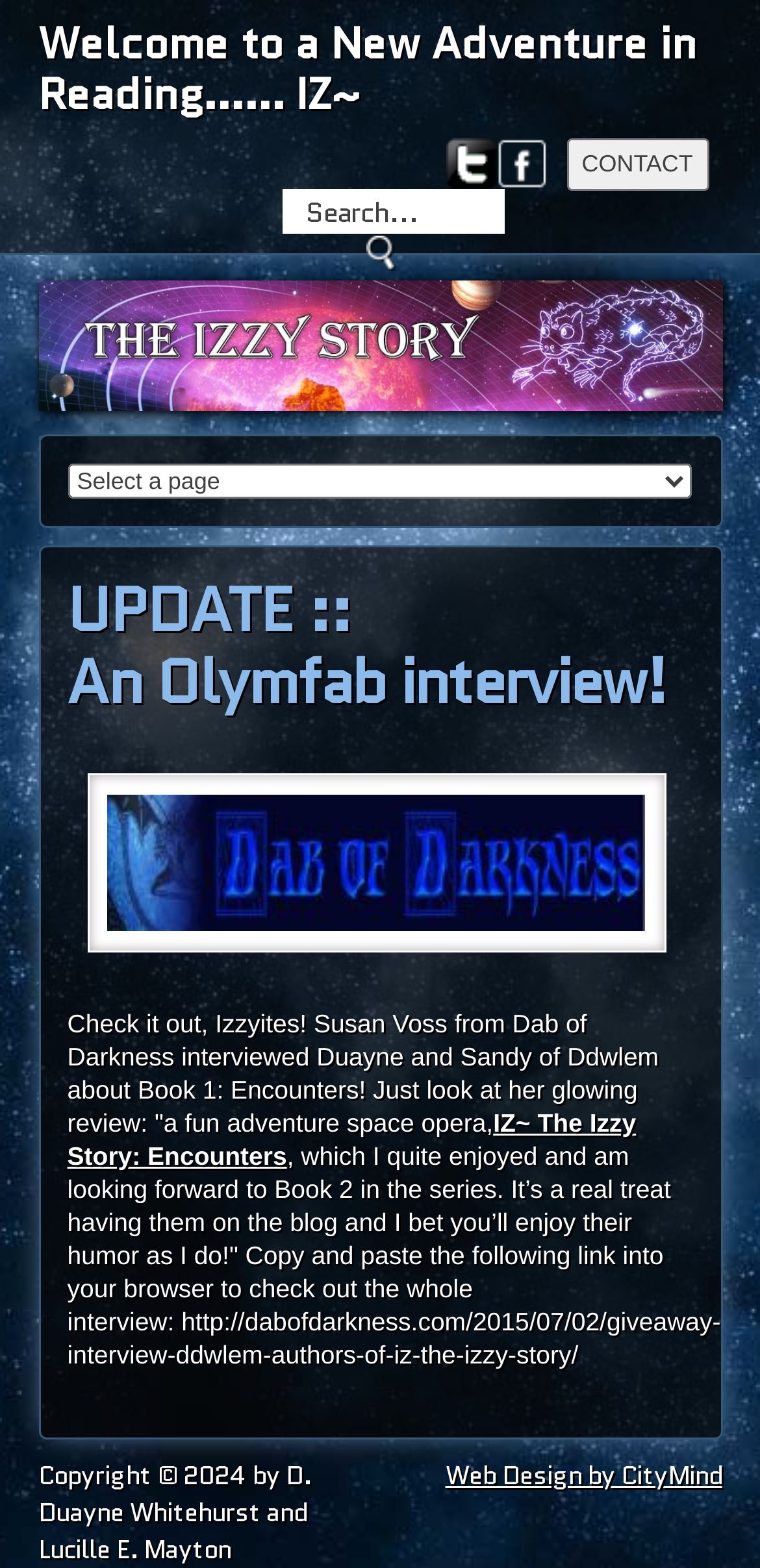What is the image above the text 'Check it out, Izzyites!'?
Based on the image, answer the question with a single word or brief phrase.

banner1.jpg